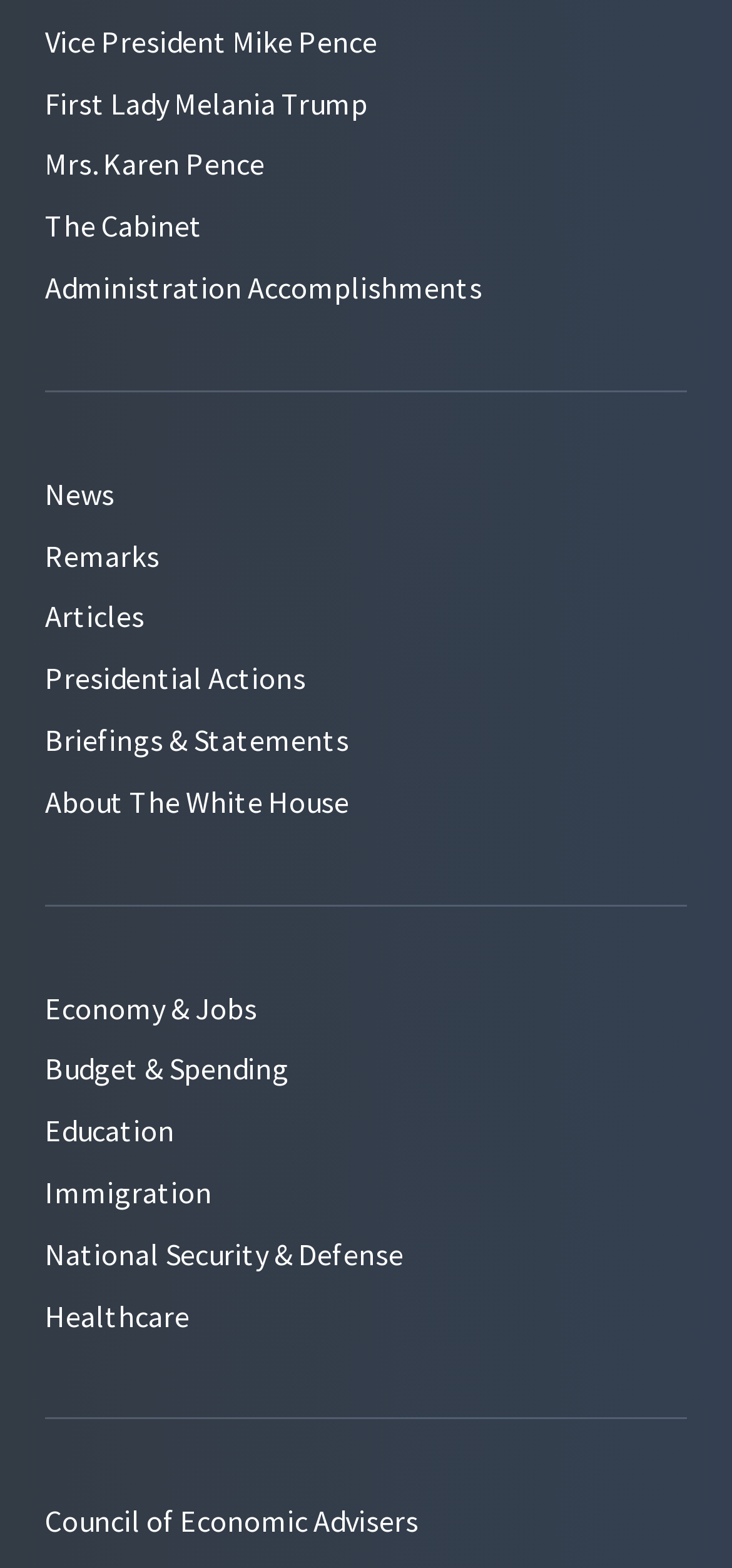What is the topic of the 10th link?
Answer with a single word or phrase by referring to the visual content.

National Security & Defense